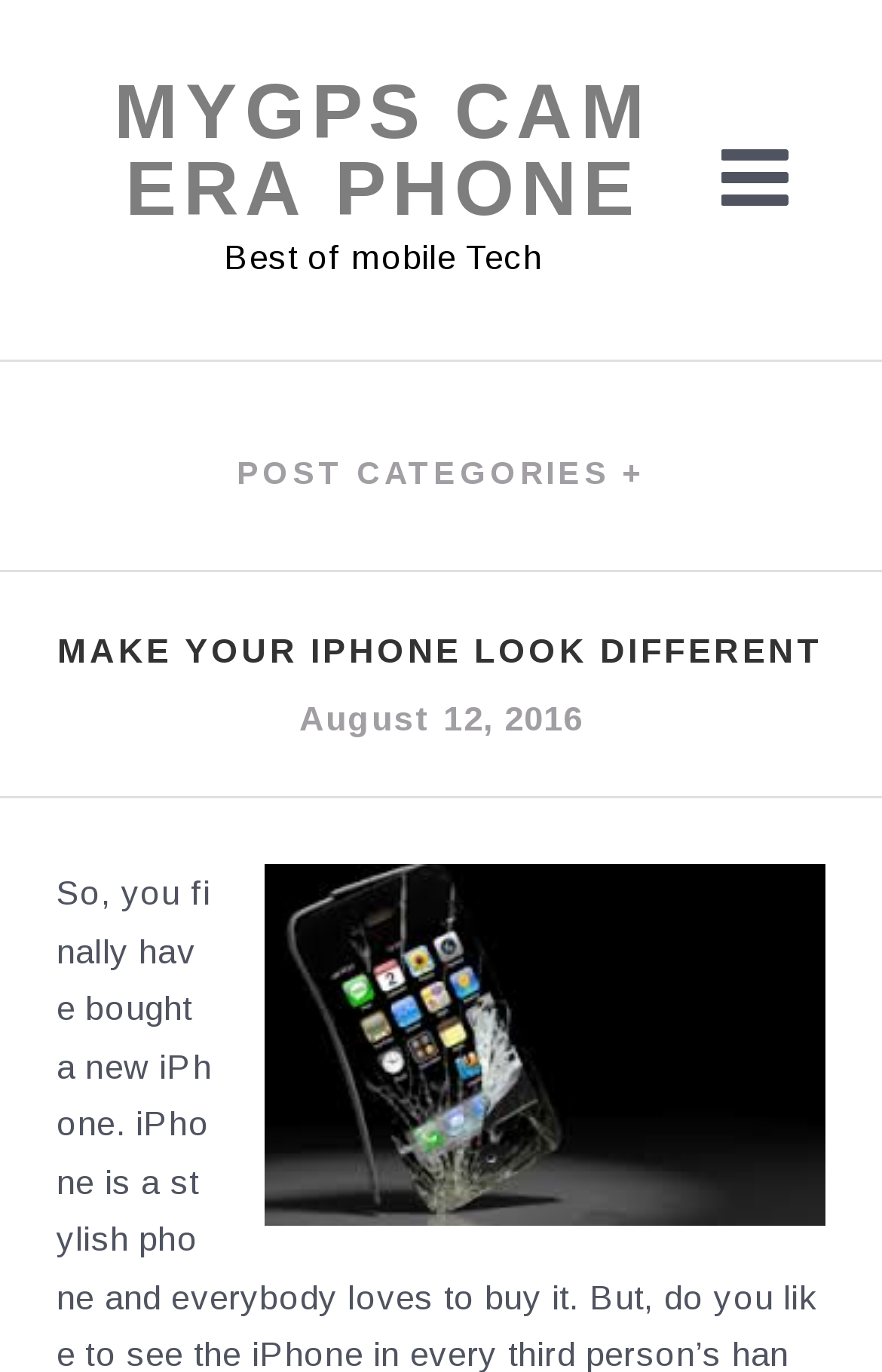Please examine the image and provide a detailed answer to the question: What is the date of the latest article?

The date of the latest article can be found in the link element with the text 'August 12, 2016' which is located below the latest article heading, indicating the publication date of the article.